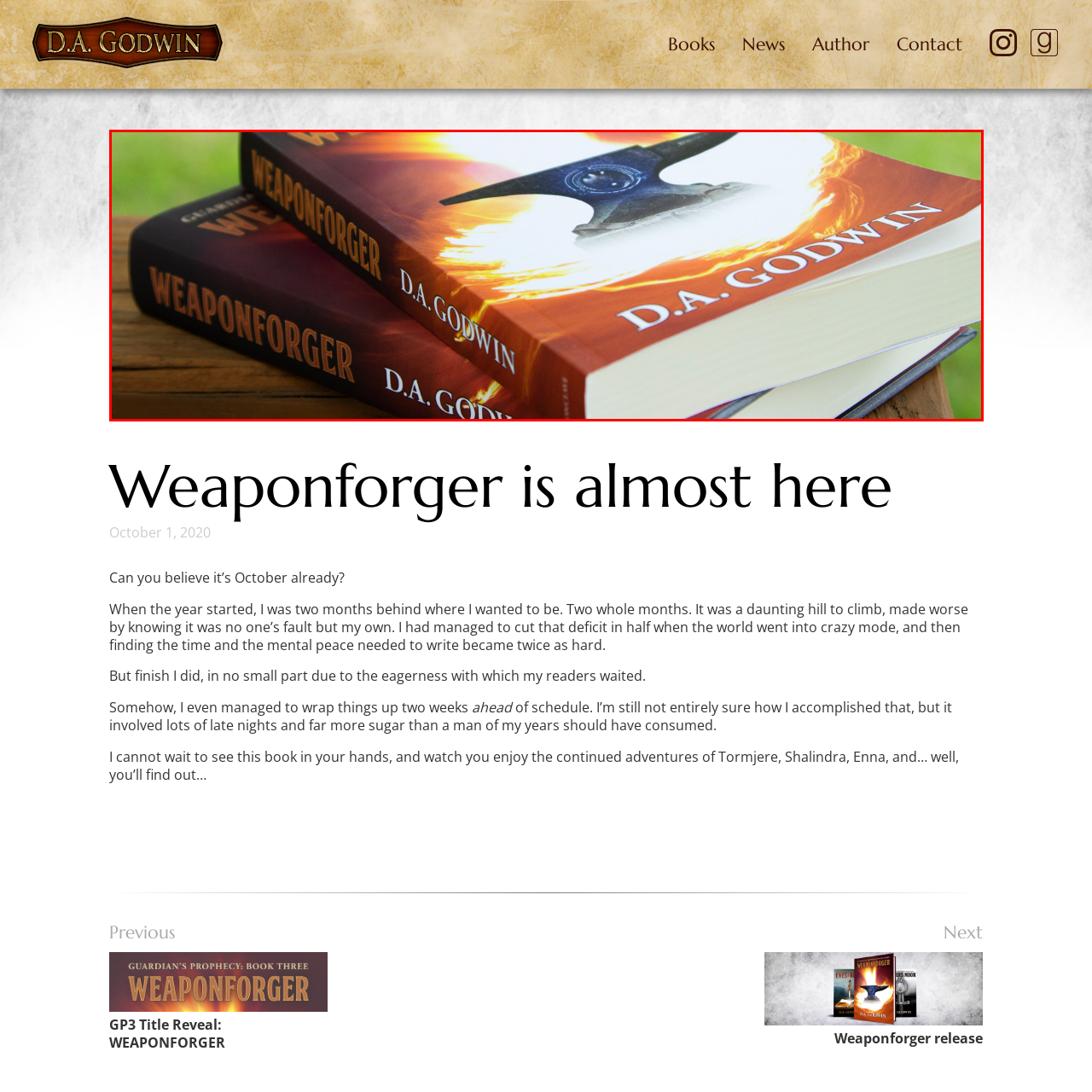Please scrutinize the portion of the image inside the purple boundary and provide an elaborate answer to the question below, relying on the visual elements: 
What is the central theme of the book?

The central theme of the book is forging weapons, which is highlighted by the dramatic background with flame accents on the book cover.